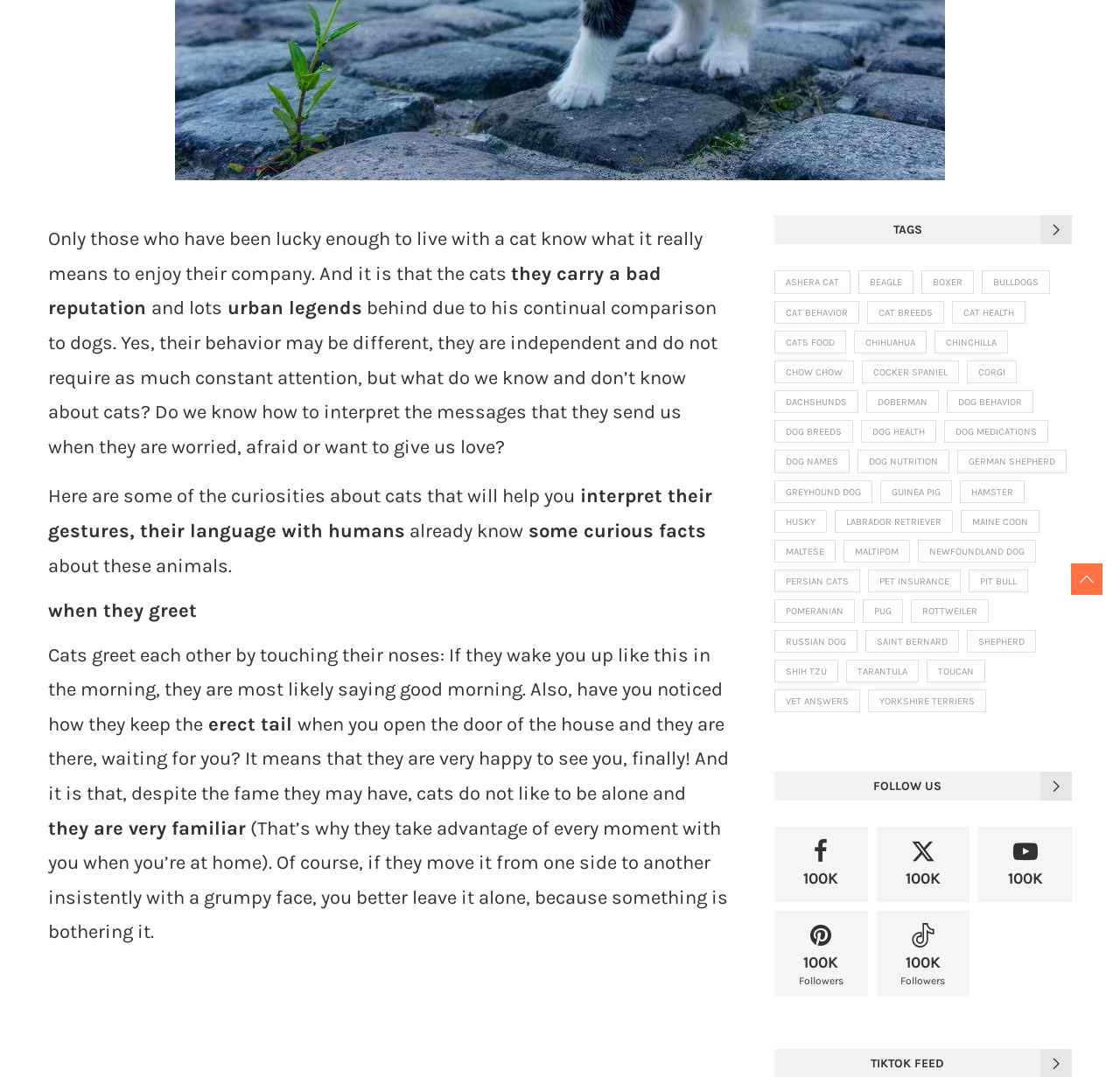Determine the bounding box of the UI element mentioned here: "Saint Bernard". The coordinates must be in the format [left, top, right, bottom] with values ranging from 0 to 1.

[0.773, 0.585, 0.856, 0.606]